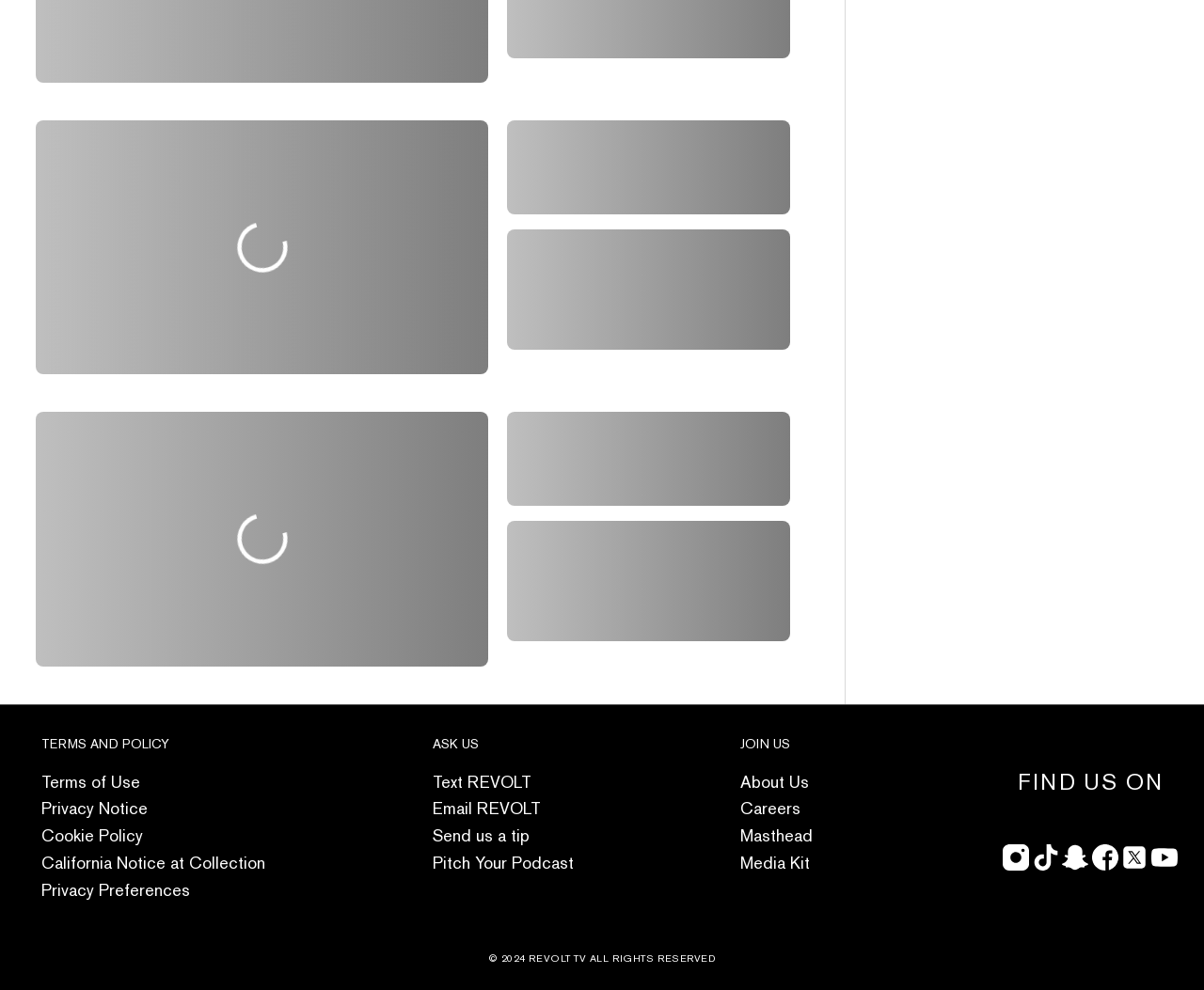What is the name of the media company?
Please respond to the question with as much detail as possible.

The name of the media company can be inferred from the copyright information at the bottom of the page, which states '© 2024 REVOLT TV ALL RIGHTS RESERVED'.